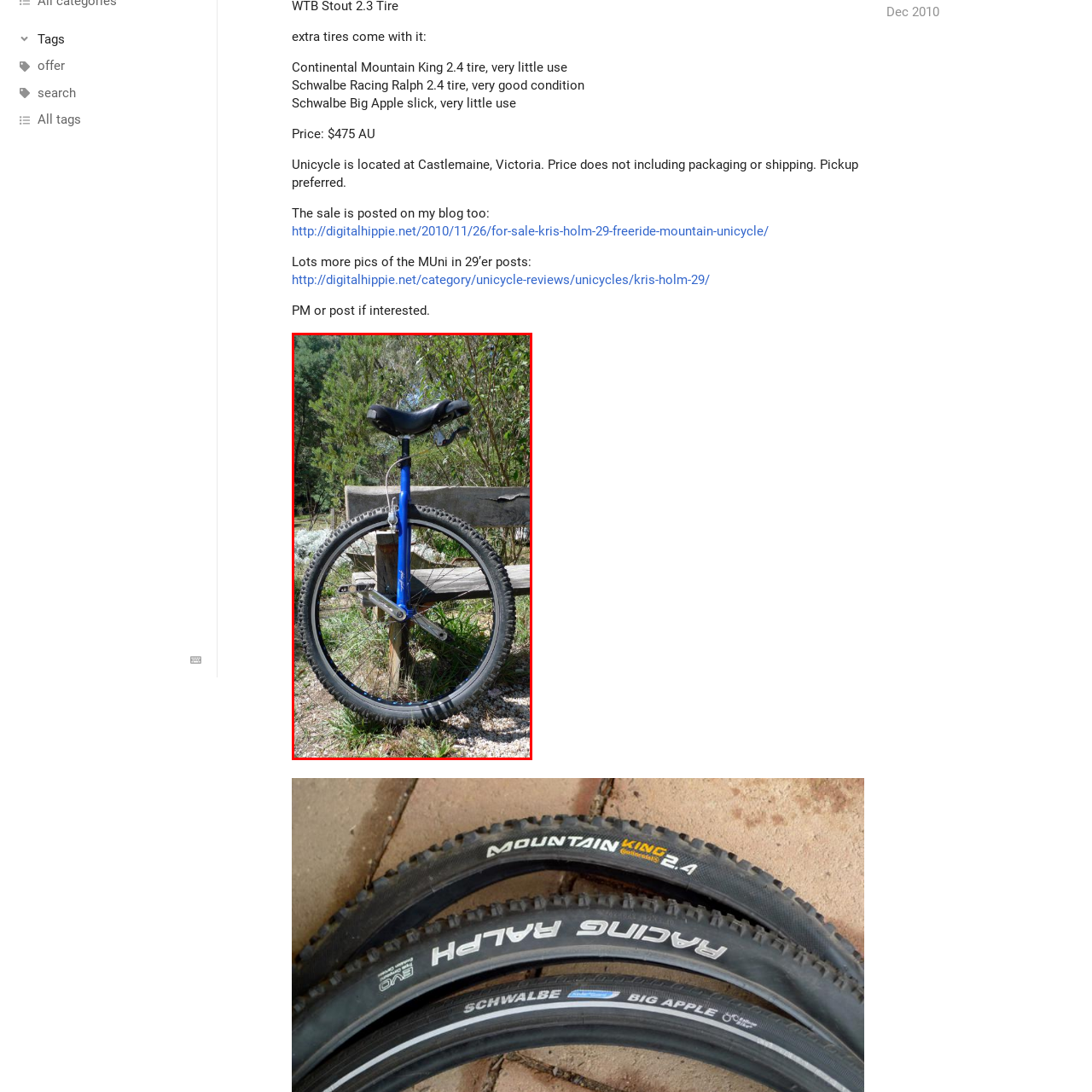Elaborate on the visual details of the image contained within the red boundary.

The image features a blue mountain unicycle prominently displayed outdoors. The unicycle, designed for off-road terrains, showcases a robust tire that suggests it's suitable for rugged trails. Its sleek frame ends in a comfortable seat, and the pedals are positioned for optimal grip, hinting at its performance capabilities. Behind the unicycle, there’s a rustic wooden bench set against a backdrop of lush greenery, creating a serene setting that emphasizes the bike's adventurous spirit. This scene suggests the unicycle is ready for a thrilling ride in nature, highlighting the appeal of outdoor sports.